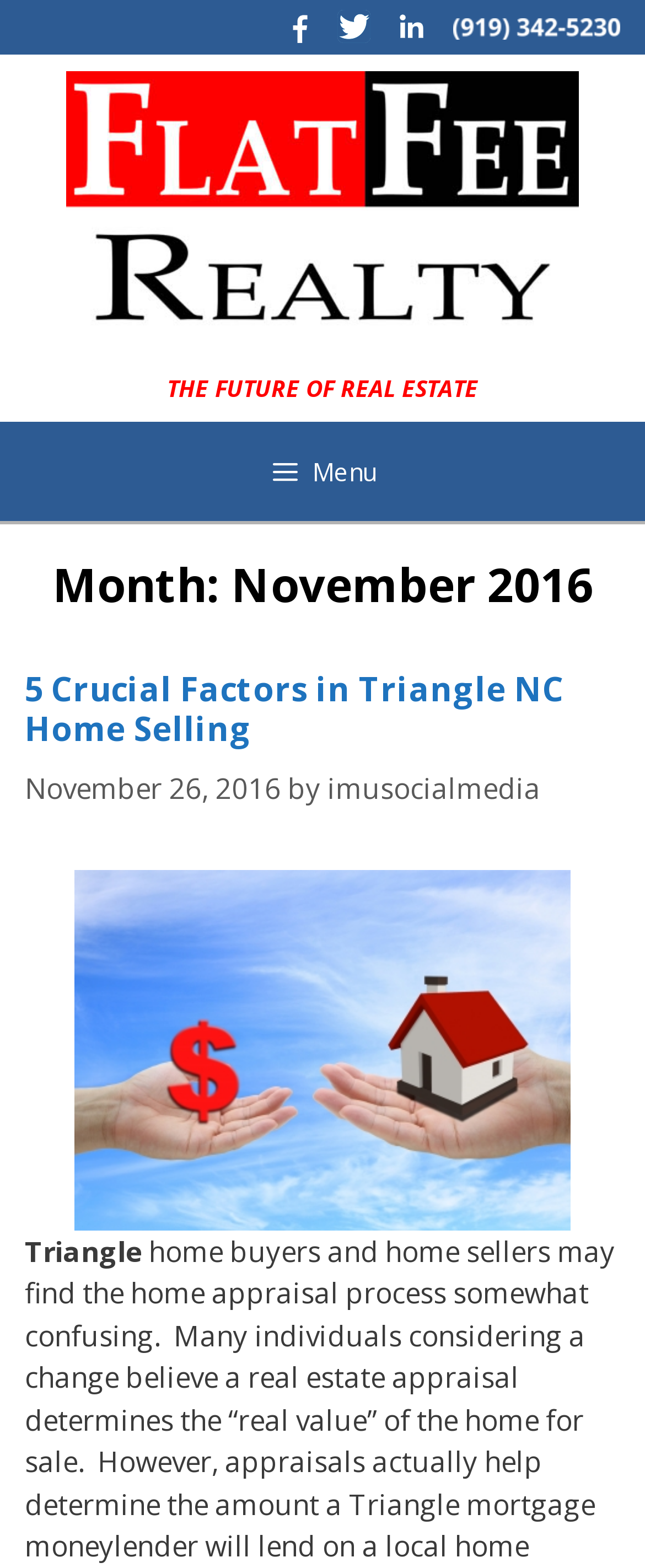What is the topic of the article on this webpage?
Answer the question based on the image using a single word or a brief phrase.

5 Crucial Factors in Triangle NC Home Selling